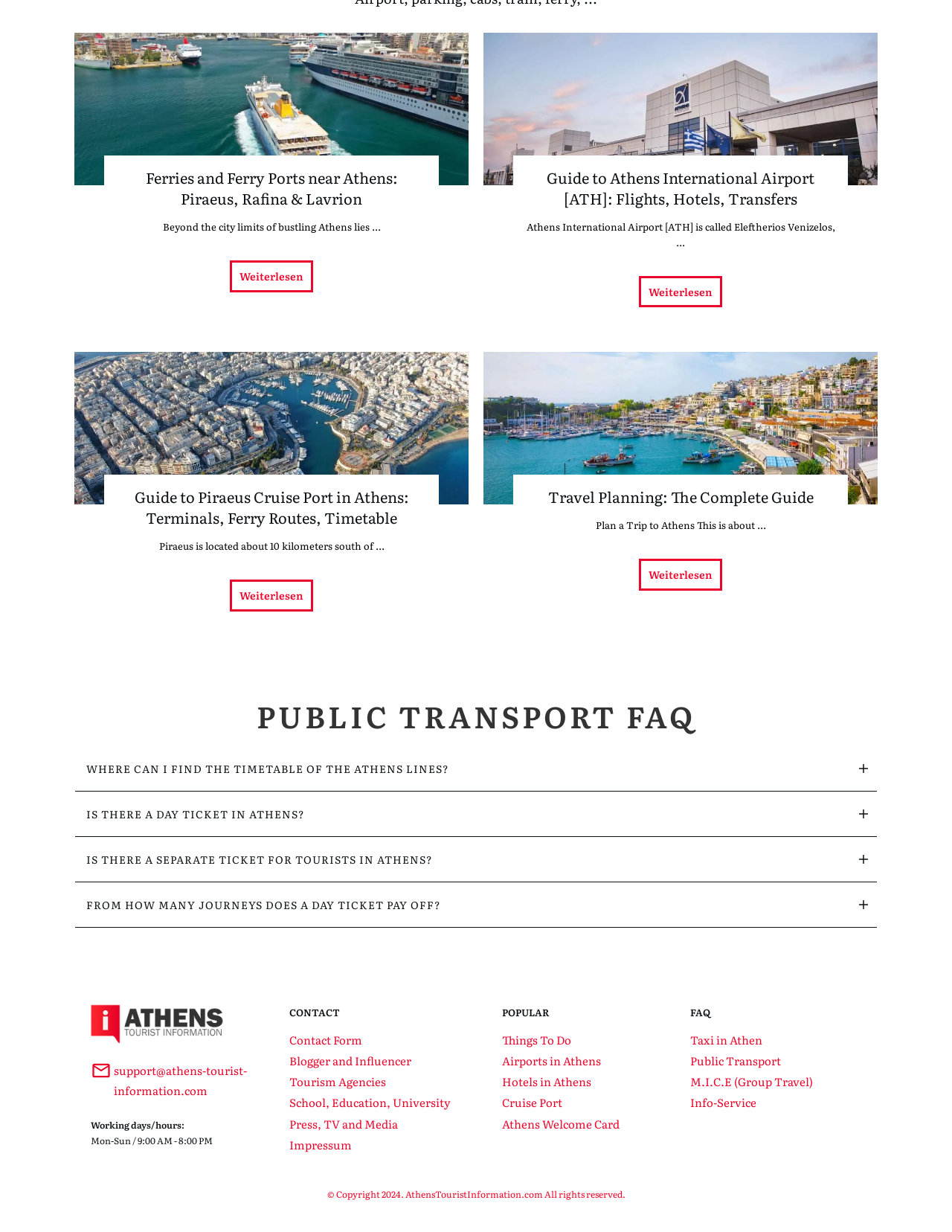Answer the question using only a single word or phrase: 
How many articles are on this webpage?

4